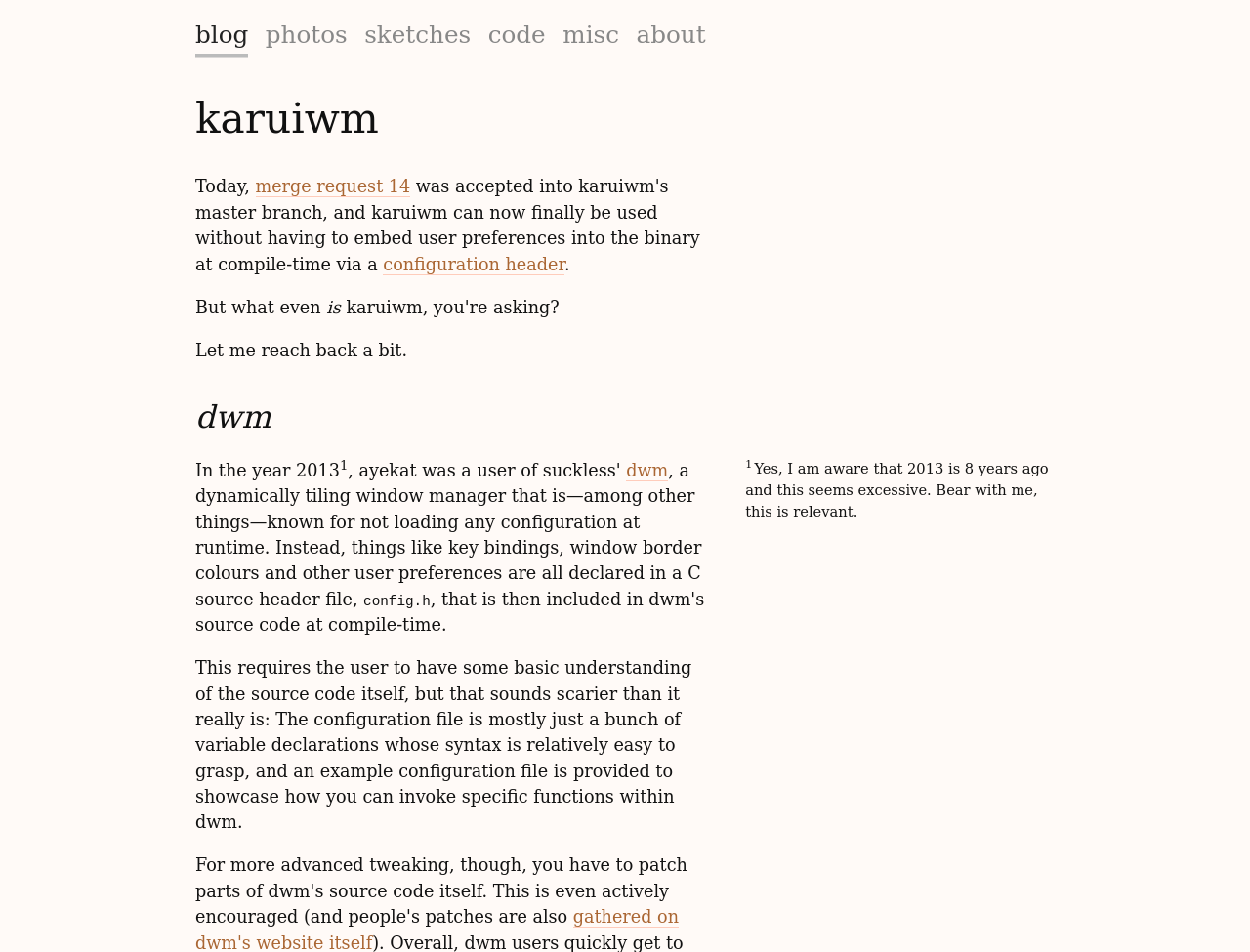Given the element description code, identify the bounding box coordinates for the UI element on the webpage screenshot. The format should be (top-left x, top-left y, bottom-right x, bottom-right y), with values between 0 and 1.

[0.39, 0.018, 0.436, 0.056]